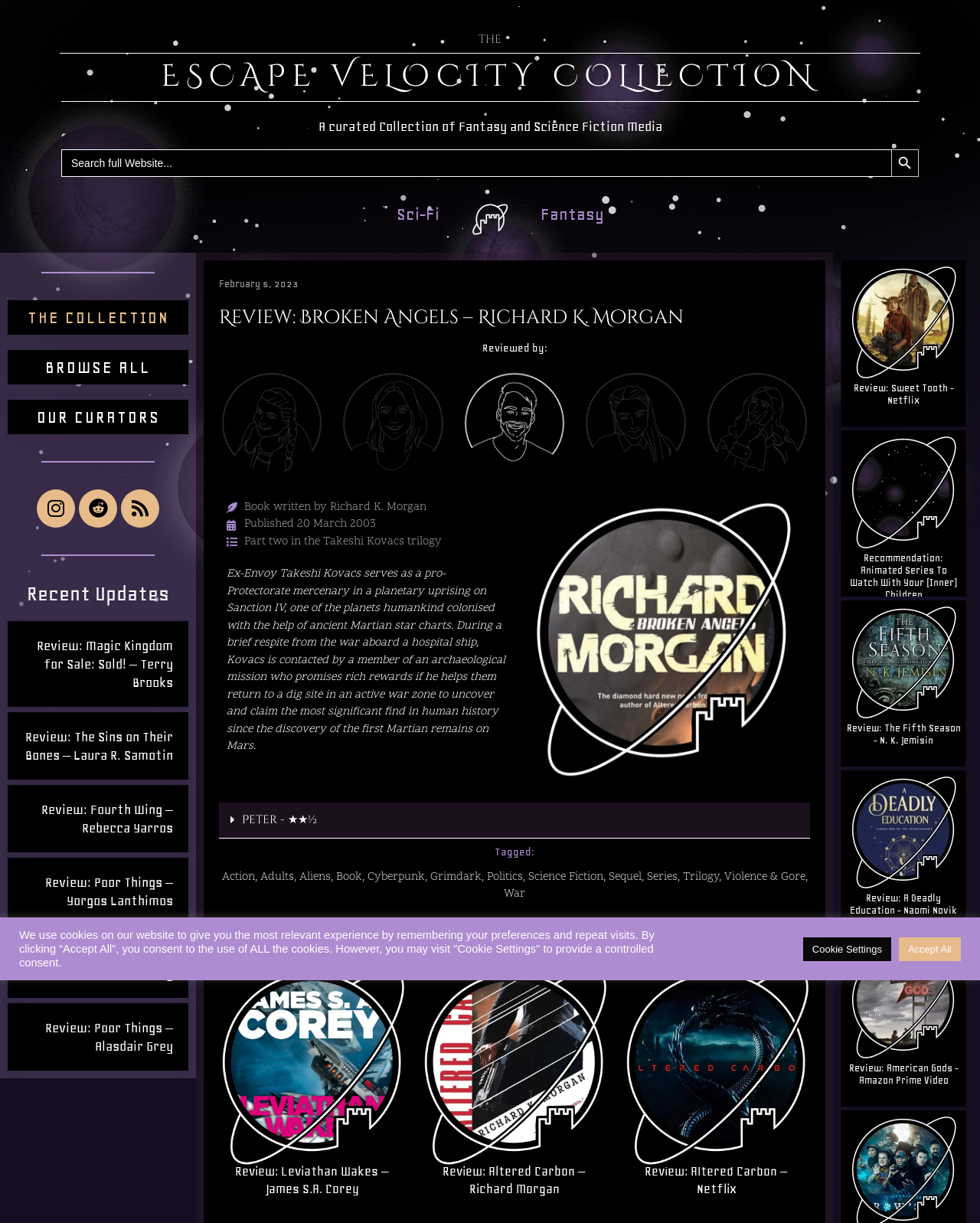Offer a meticulous caption that includes all visible features of the webpage.

This webpage is a review of the book "Broken Angels" by Richard K. Morgan. At the top of the page, there is a heading that reads "ESCAPE VELOCITY COLLECTION" with a link to the collection below it. A search bar is located to the right of the heading, accompanied by a search button with a magnifying glass icon.

Below the search bar, there are three links: "Sci-Fi", "Fantasy", and "THE COLLECTION". The "THE COLLECTION" link is repeated below, followed by "BROWSE ALL" and "OUR CURATORS" links.

On the left side of the page, there are several headings, including "Recent Updates", which is followed by a list of five articles with headings that are reviews of different books. Each review has a link to the full review.

The main content of the page is a review of "Broken Angels" by Richard K. Morgan. The review is divided into sections, including a summary of the book, a list of tags, and a "See also" section that links to another review.

The summary of the book is a lengthy paragraph that describes the plot, which involves a mercenary named Takeshi Kovacs who becomes involved in an archaeological mission on a planet called Sanction IV.

Below the summary, there are several links to other reviews, including a rating system with stars. The tags section lists various genres and themes, including action, adults, aliens, book, cyberpunk, grimdark, politics, science fiction, sequel, series, trilogy, violence and gore, and war.

The "See also" section links to another review of a book called "Leviathan Wakes" by James S.A. Corey.